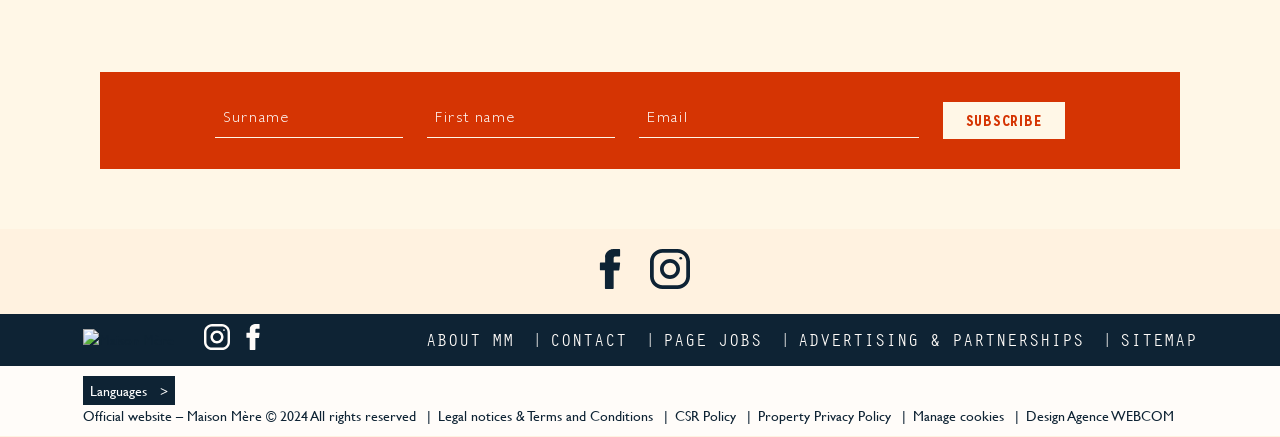Point out the bounding box coordinates of the section to click in order to follow this instruction: "Visit Maison Mère".

[0.064, 0.754, 0.136, 0.804]